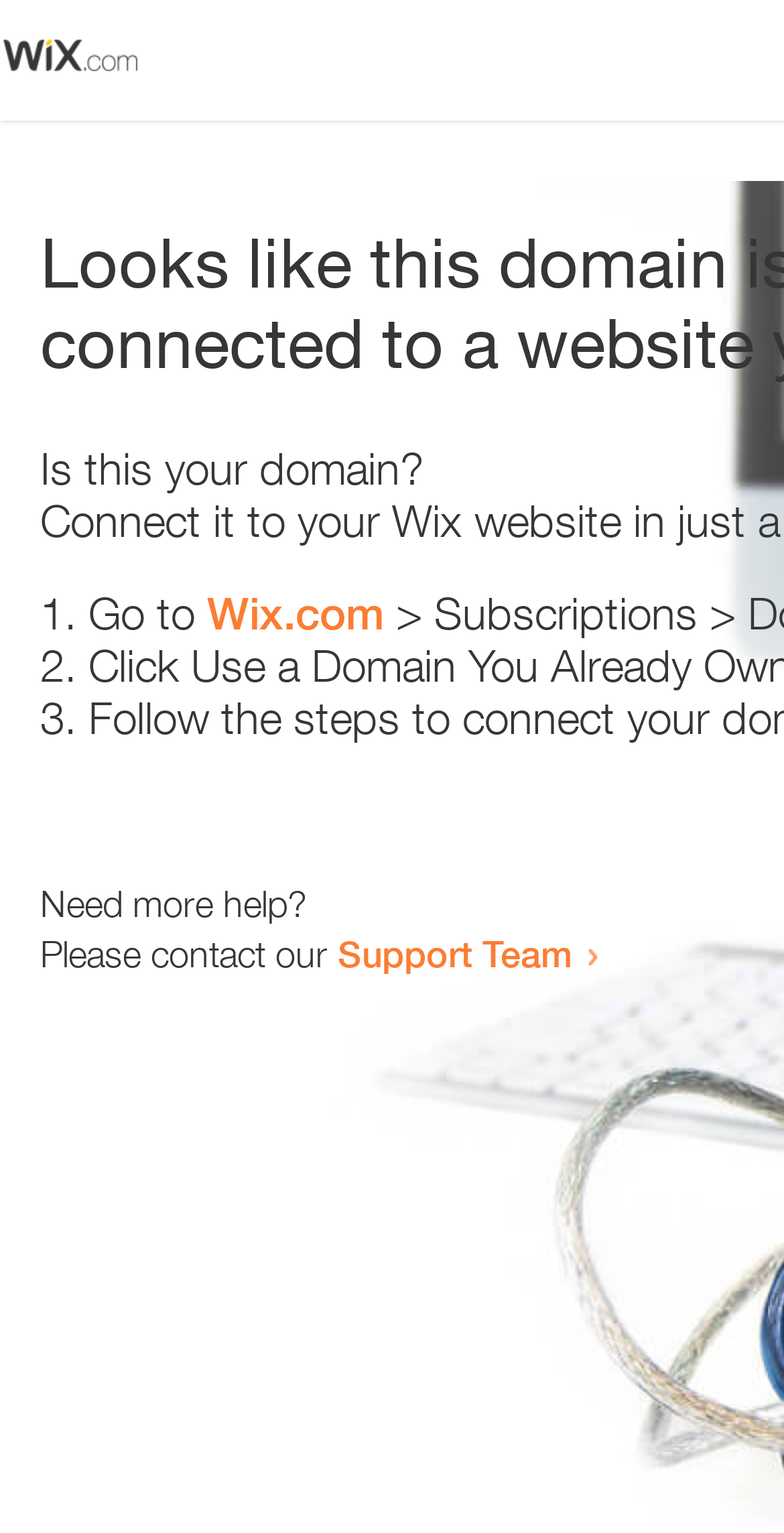Please answer the following question using a single word or phrase: 
How many list items are there?

3